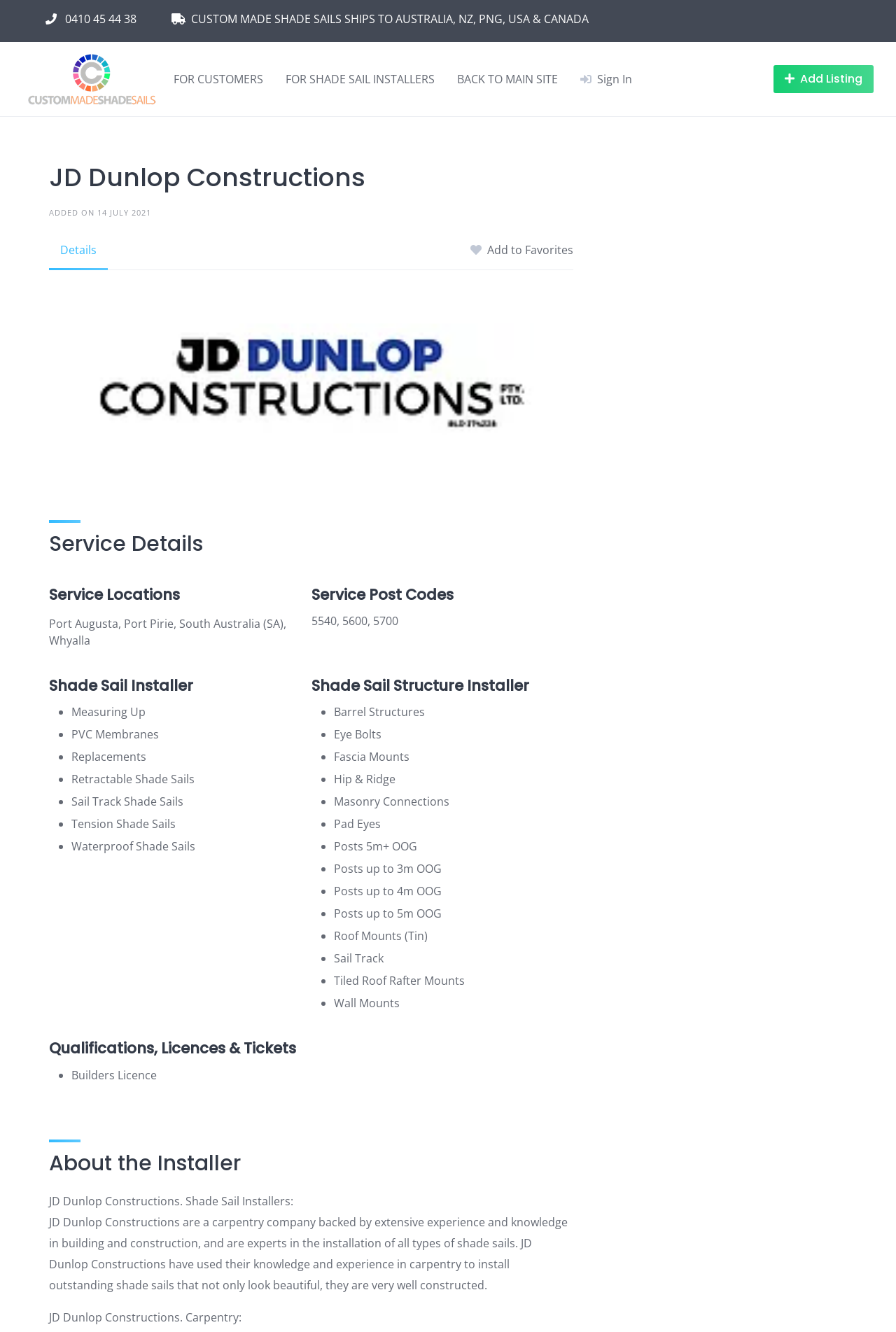Can you specify the bounding box coordinates of the area that needs to be clicked to fulfill the following instruction: "Add to Favorites"?

[0.525, 0.181, 0.64, 0.194]